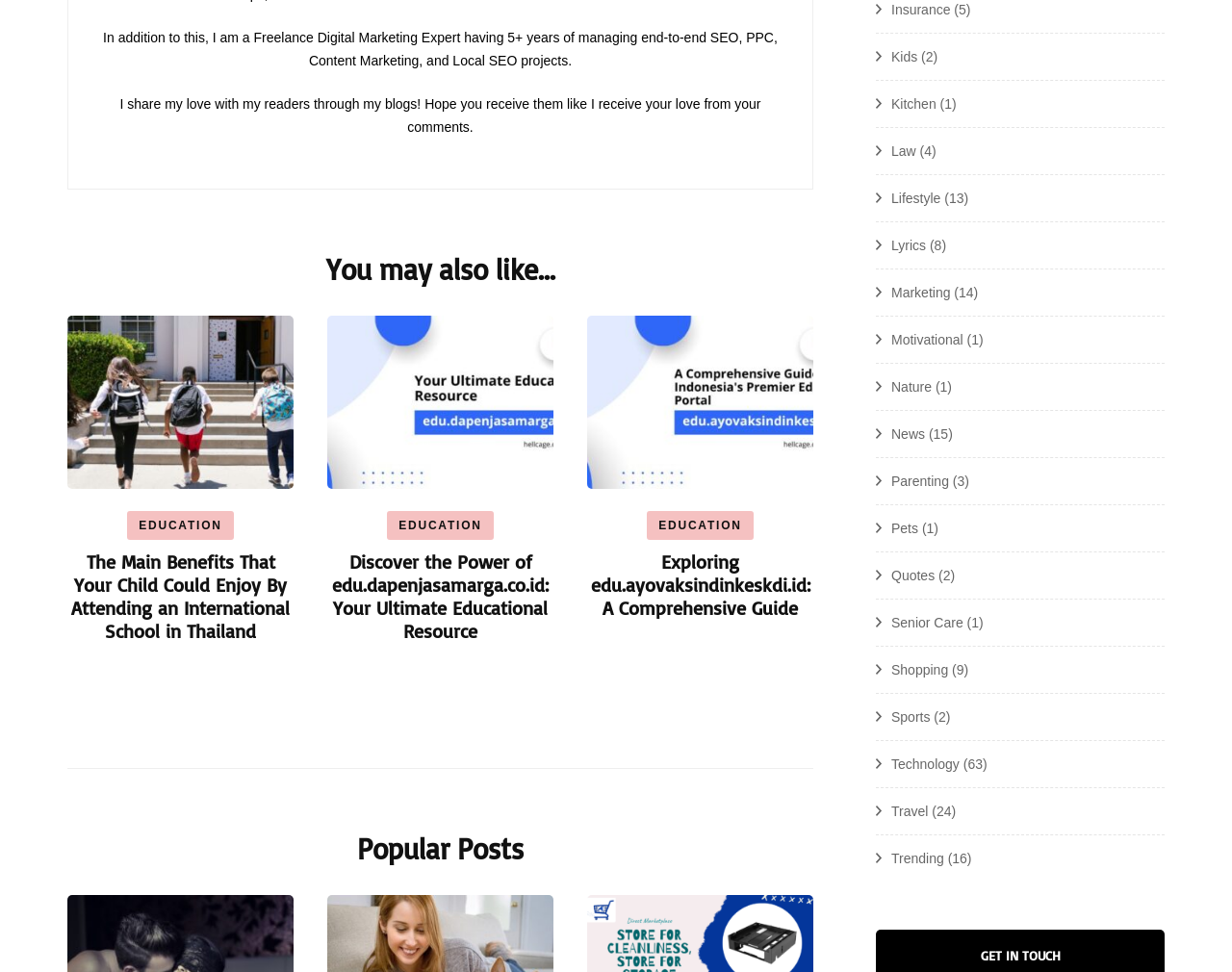Highlight the bounding box of the UI element that corresponds to this description: "parent_node: EDUCATION".

[0.477, 0.325, 0.66, 0.503]